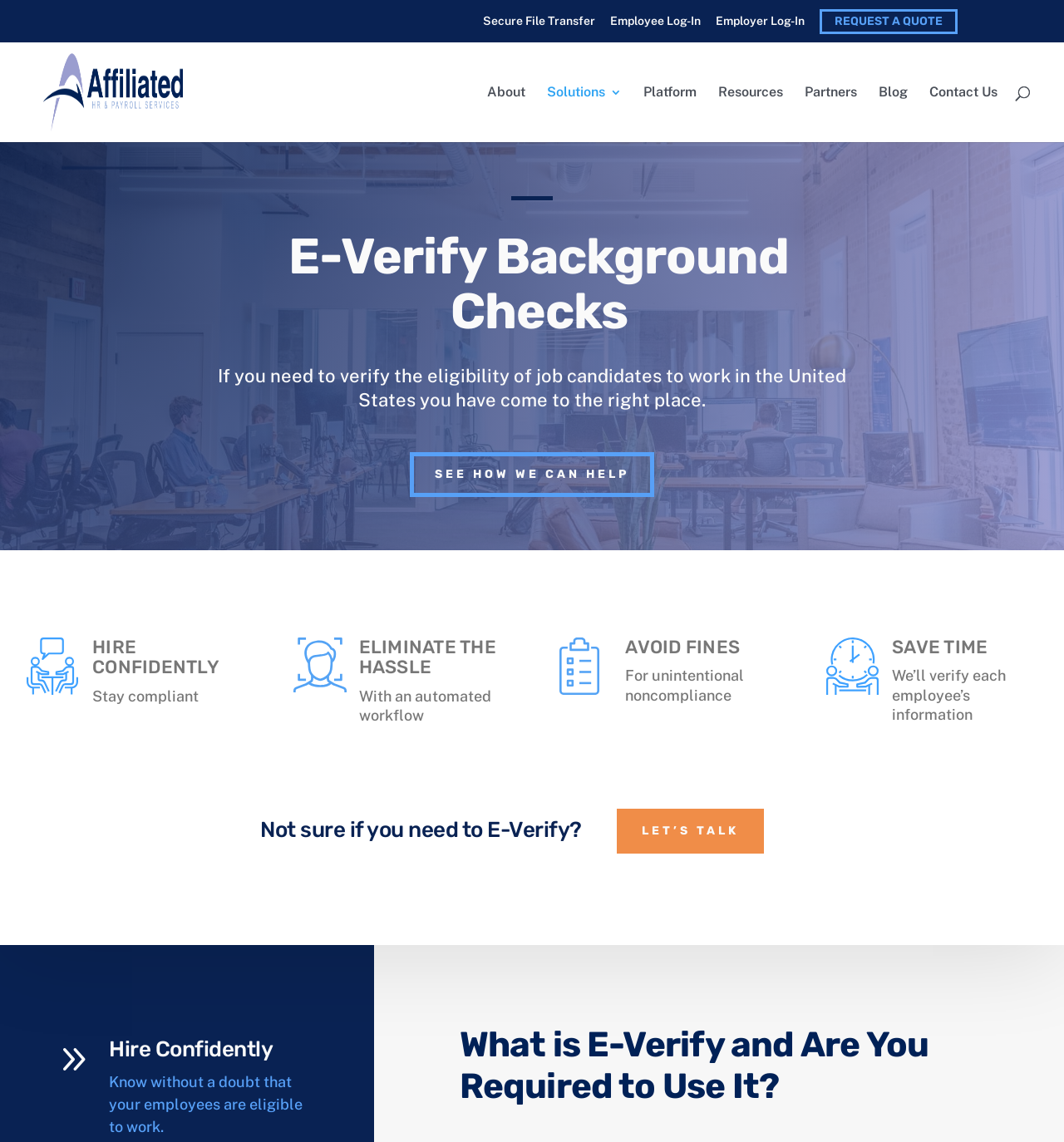Summarize the webpage with a detailed and informative caption.

The webpage is about E-Verify services provided by Affiliated HR & Payroll Services in Houston. At the top, there are several links, including "Secure File Transfer", "Employee Log-In", "Employer Log-In", and "REQUEST A QUOTE", aligned horizontally. Below these links, there is a logo of Affiliated HR & Payroll Services accompanied by a link to the company's homepage.

The main content of the webpage is divided into sections. The first section has a heading "E-Verify Background Checks" and a brief introduction to the service, explaining that it helps verify the eligibility of job candidates to work in the United States. Below this introduction, there is a call-to-action link "SEE HOW WE CAN HELP".

The next section is divided into four columns, each with a heading and a brief description. The headings are "HIRE CONFIDENTLY", "ELIMINATE THE HASSLE", "AVOID FINES", and "SAVE TIME", respectively. Each column explains the benefits of using E-Verify services, such as staying compliant, eliminating hassle, avoiding fines, and saving time.

Below these columns, there is a section with a heading "Not sure if you need to E-Verify?" and a link "LET’S TALK" to encourage users to contact the company for more information. The final section has a heading "Hire Confidently" and a brief description of the benefits of using E-Verify services.

At the bottom of the webpage, there is a section with a heading "What is E-Verify and Are You Required to Use It?" which likely provides more information about the E-Verify program. Throughout the webpage, there are several links to other pages, including "About", "Solutions", "Platform", "Resources", "Partners", "Blog", and "Contact Us", which are aligned horizontally at the top.